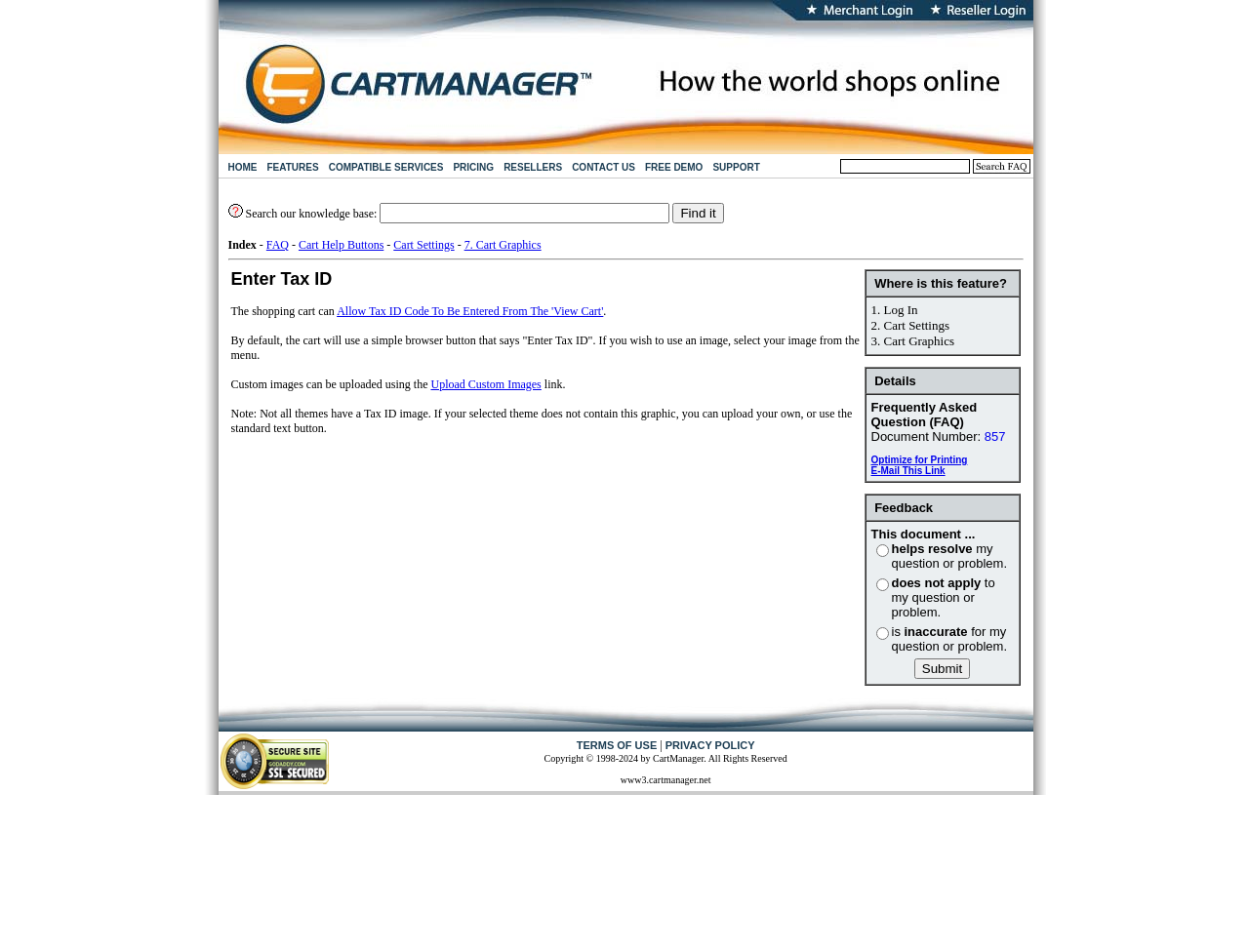What is the purpose of the 'Cart Settings' page?
Provide an in-depth and detailed explanation in response to the question.

The 'Cart Settings' page is likely where users can configure various settings related to their shopping cart, such as setting up Tax ID entry. This is inferred from the text that mentions 'Cart Settings' as one of the steps to access the feature of entering Tax ID code.